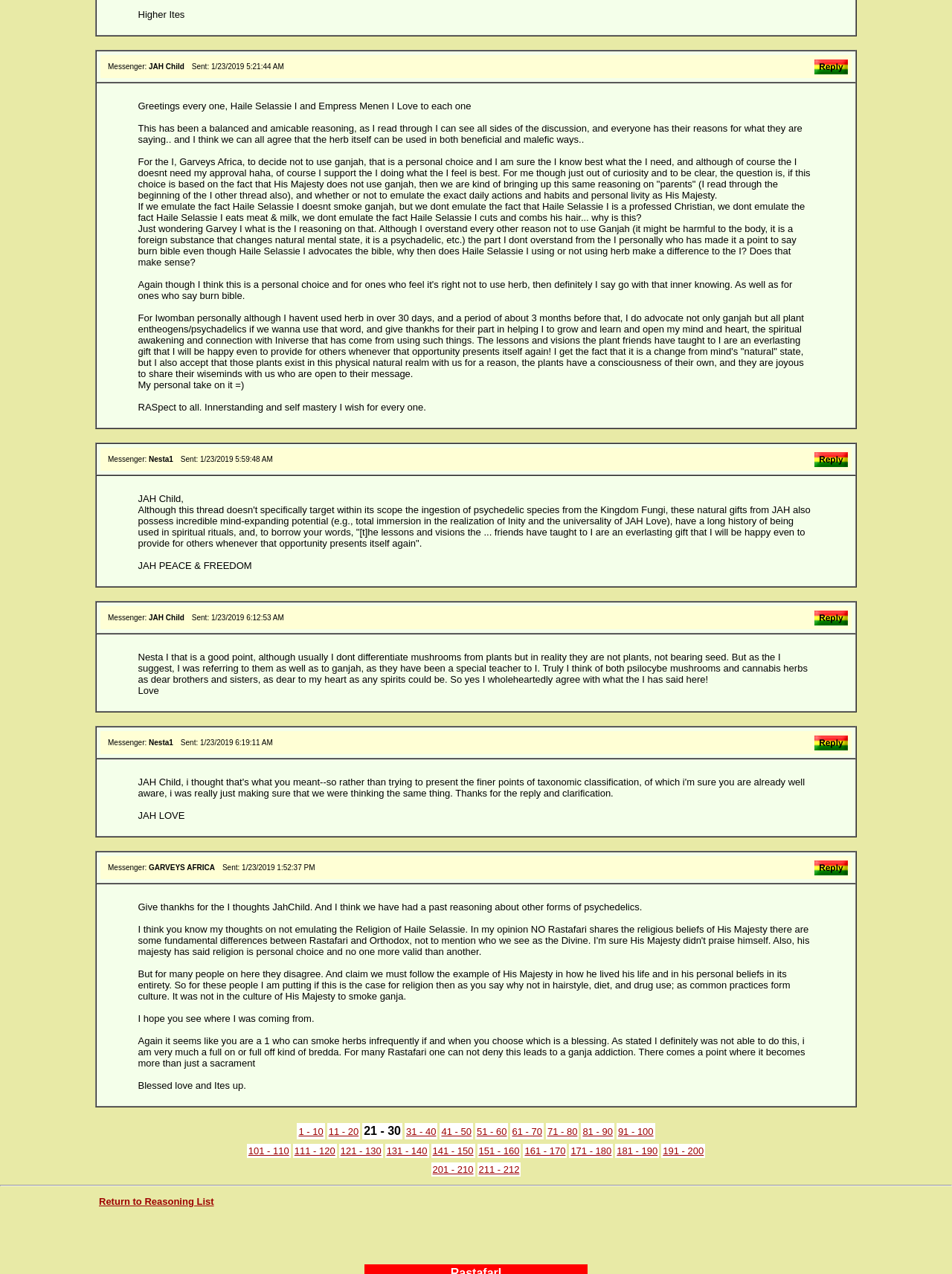Find the bounding box coordinates for the HTML element described in this sentence: "1 - 10". Provide the coordinates as four float numbers between 0 and 1, in the format [left, top, right, bottom].

[0.314, 0.884, 0.34, 0.892]